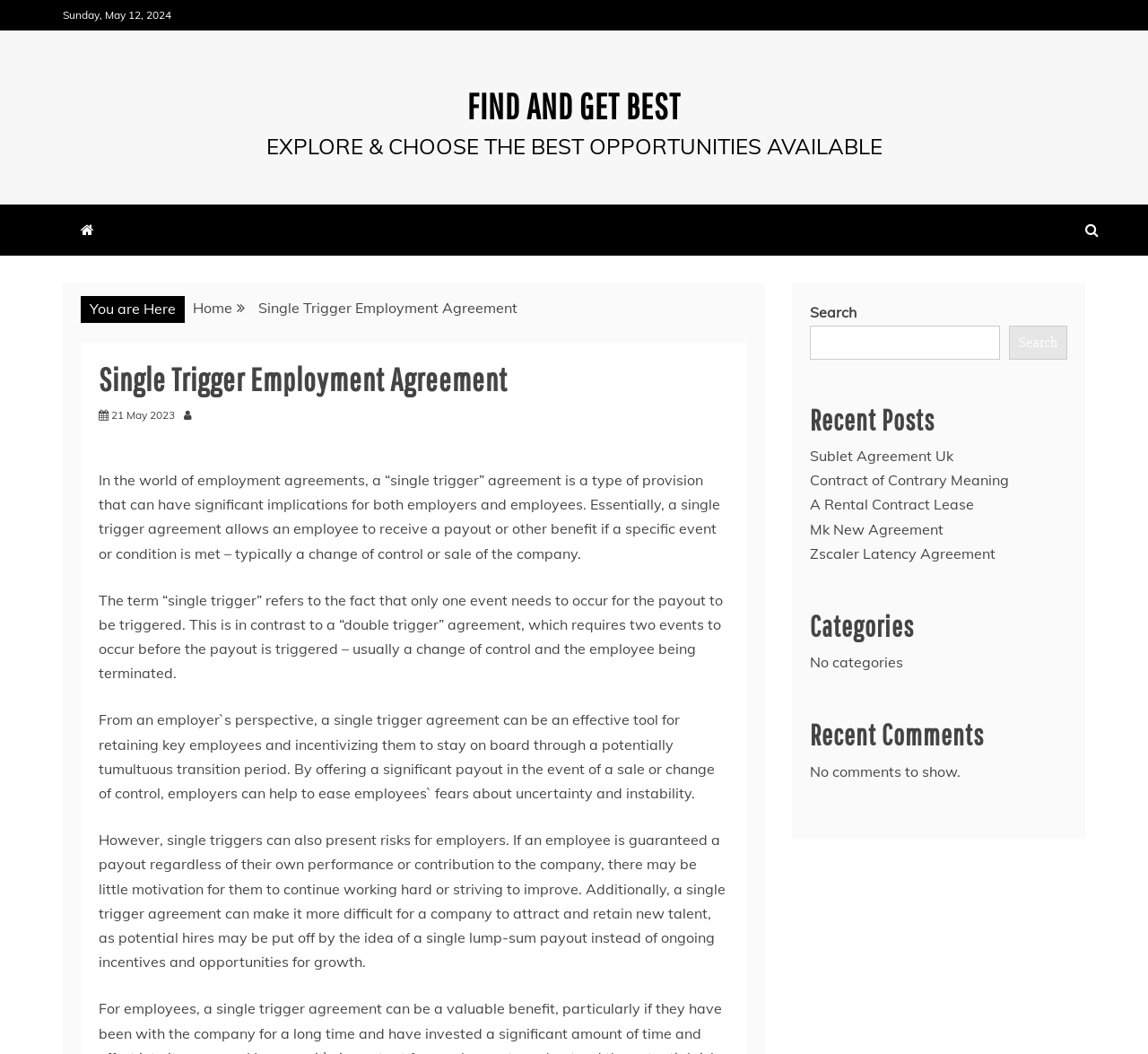Determine the bounding box coordinates for the element that should be clicked to follow this instruction: "Search for something". The coordinates should be given as four float numbers between 0 and 1, in the format [left, top, right, bottom].

[0.705, 0.309, 0.871, 0.341]